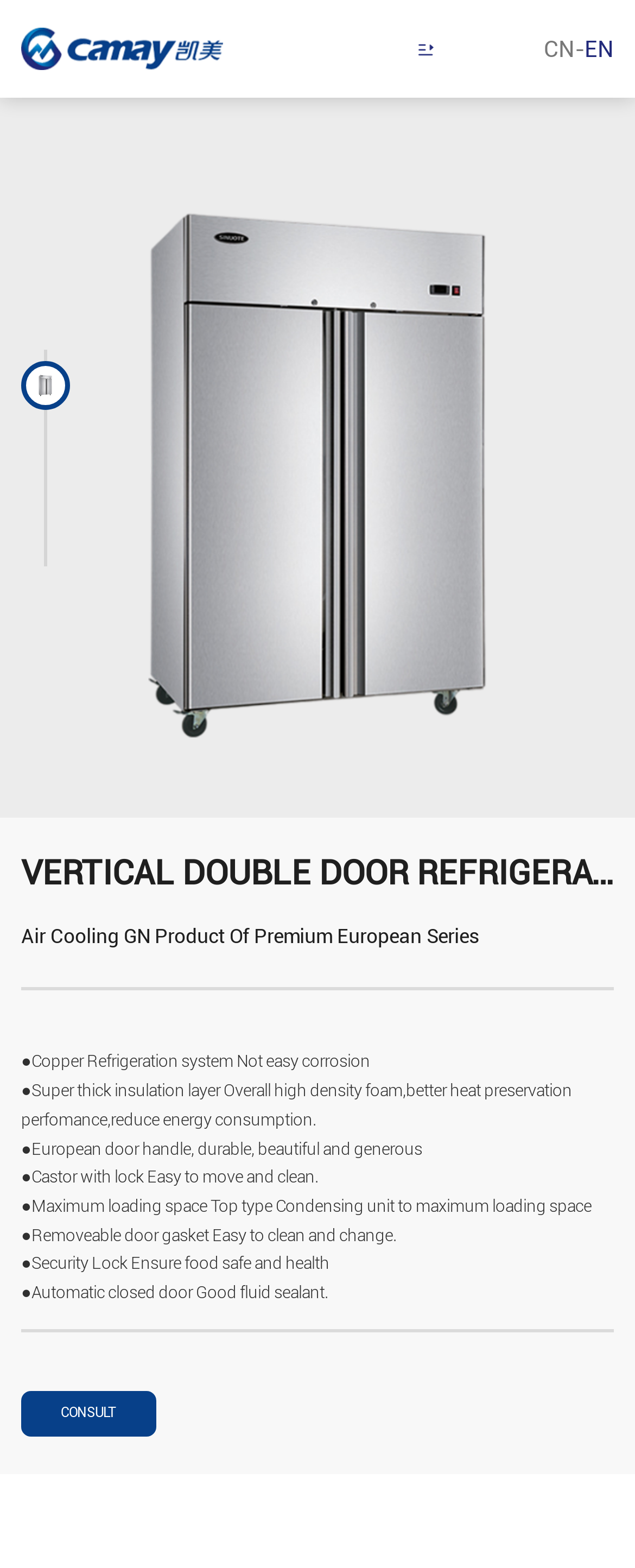Generate a thorough description of the webpage.

The webpage is about a vertical double door refrigerator, specifically highlighting its features and benefits. At the top left corner, there is a company logo image, "Zhejiang Kaimei Catering Equipment Co., Ltd.". Next to it, on the top right corner, there is a menu button labeled "Menu". Below the menu button, there are language options, "CN" and "EN", separated by a hyphen.

The main content of the webpage is divided into two sections. The first section is a heading that reads "VERTICAL DOUBLE DOOR REFRIGERATOR" in a prominent font. Below the heading, there is a subheading that describes the product as "Air Cooling GN Product Of Premium European Series".

The second section is a list of features and benefits of the refrigerator, presented in a series of short paragraphs. These features include a copper refrigeration system that is resistant to corrosion, a super thick insulation layer for better heat preservation, a European-style door handle, castors with locks for easy movement and cleaning, maximum loading space, removable door gaskets for easy cleaning, a security lock for food safety, and automatic closed doors for good fluid sealant.

At the bottom left corner of the webpage, there is a call-to-action link labeled "CONSULT", encouraging visitors to inquire about the product.